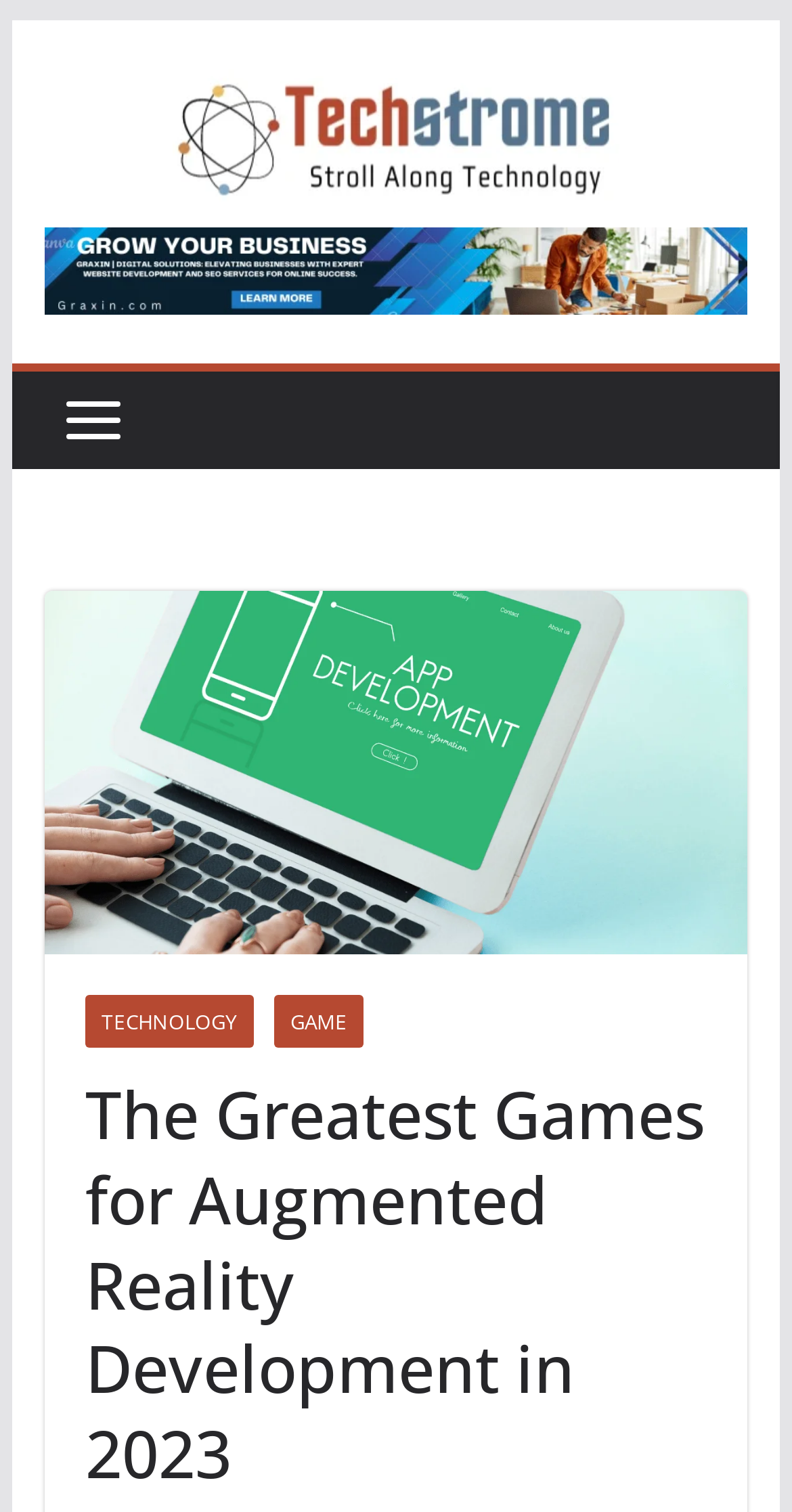Identify the bounding box of the HTML element described here: "alt="Graxin Ecommerce website design"". Provide the coordinates as four float numbers between 0 and 1: [left, top, right, bottom].

[0.056, 0.155, 0.944, 0.184]